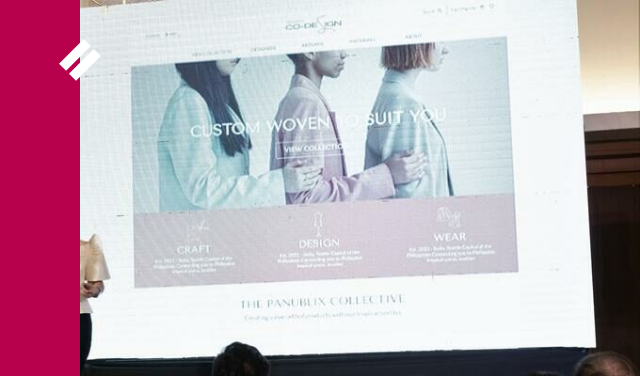Can you give a detailed response to the following question using the information from the image? What are the three key categories presented?

The three key categories presented on the slide are 'CRAFT', 'DESIGN', and 'WEAR', which are likely the main offerings of the CO-DESIGN website.